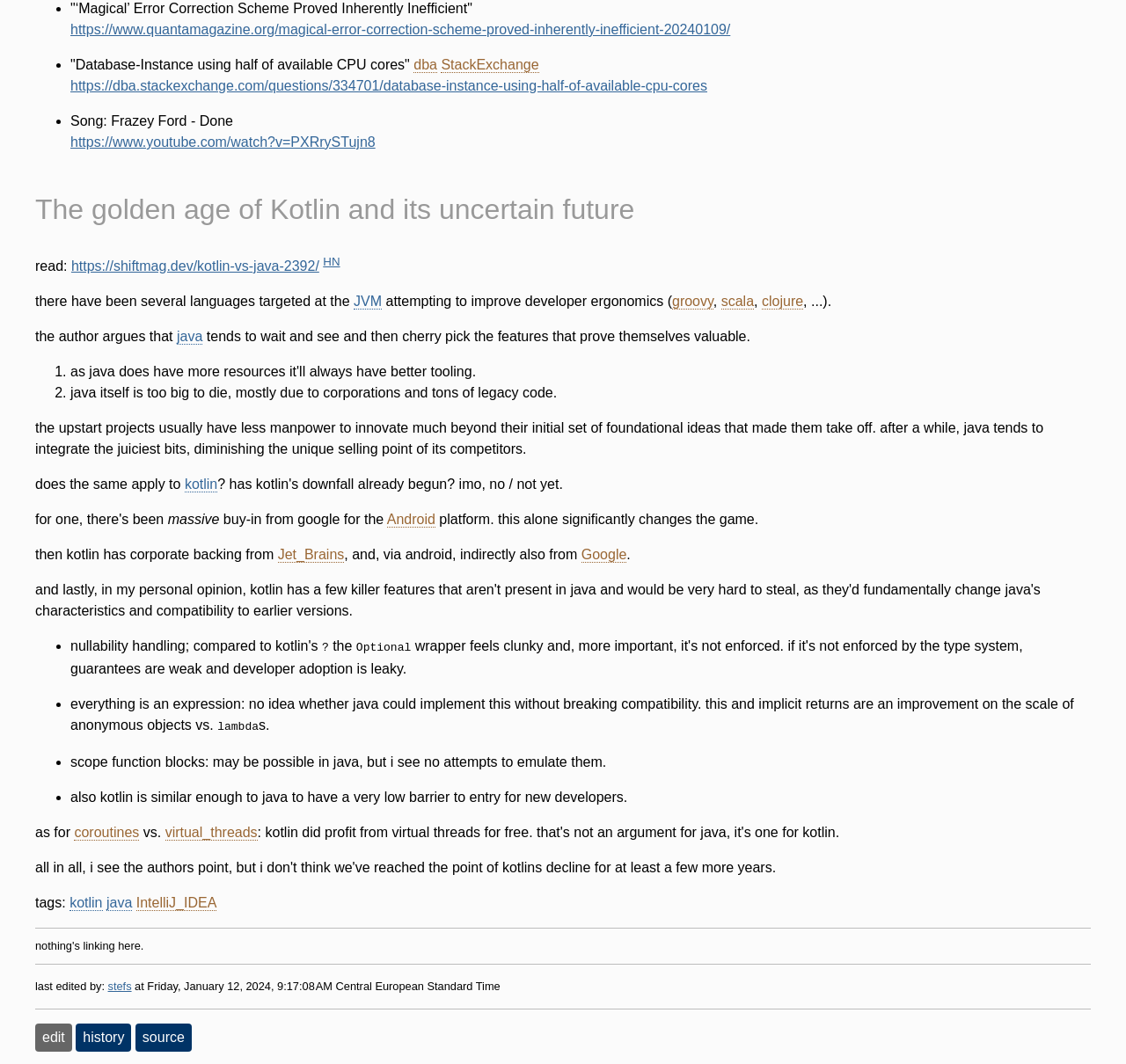Please provide the bounding box coordinates in the format (top-left x, top-left y, bottom-right x, bottom-right y). Remember, all values are floating point numbers between 0 and 1. What is the bounding box coordinate of the region described as: clojure

[0.677, 0.276, 0.713, 0.291]